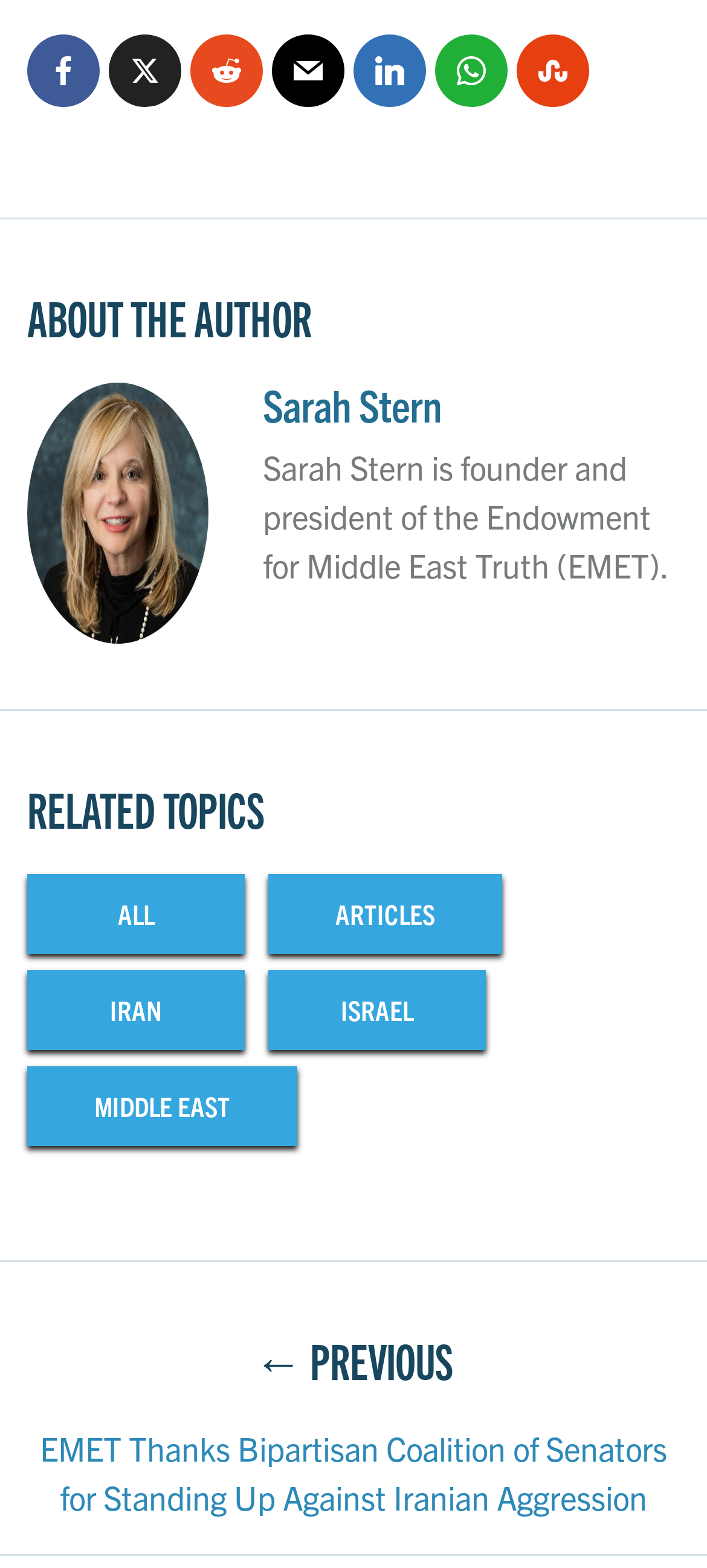Determine the bounding box coordinates of the clickable element to complete this instruction: "go to the ALL page". Provide the coordinates in the format of four float numbers between 0 and 1, [left, top, right, bottom].

[0.038, 0.557, 0.346, 0.608]